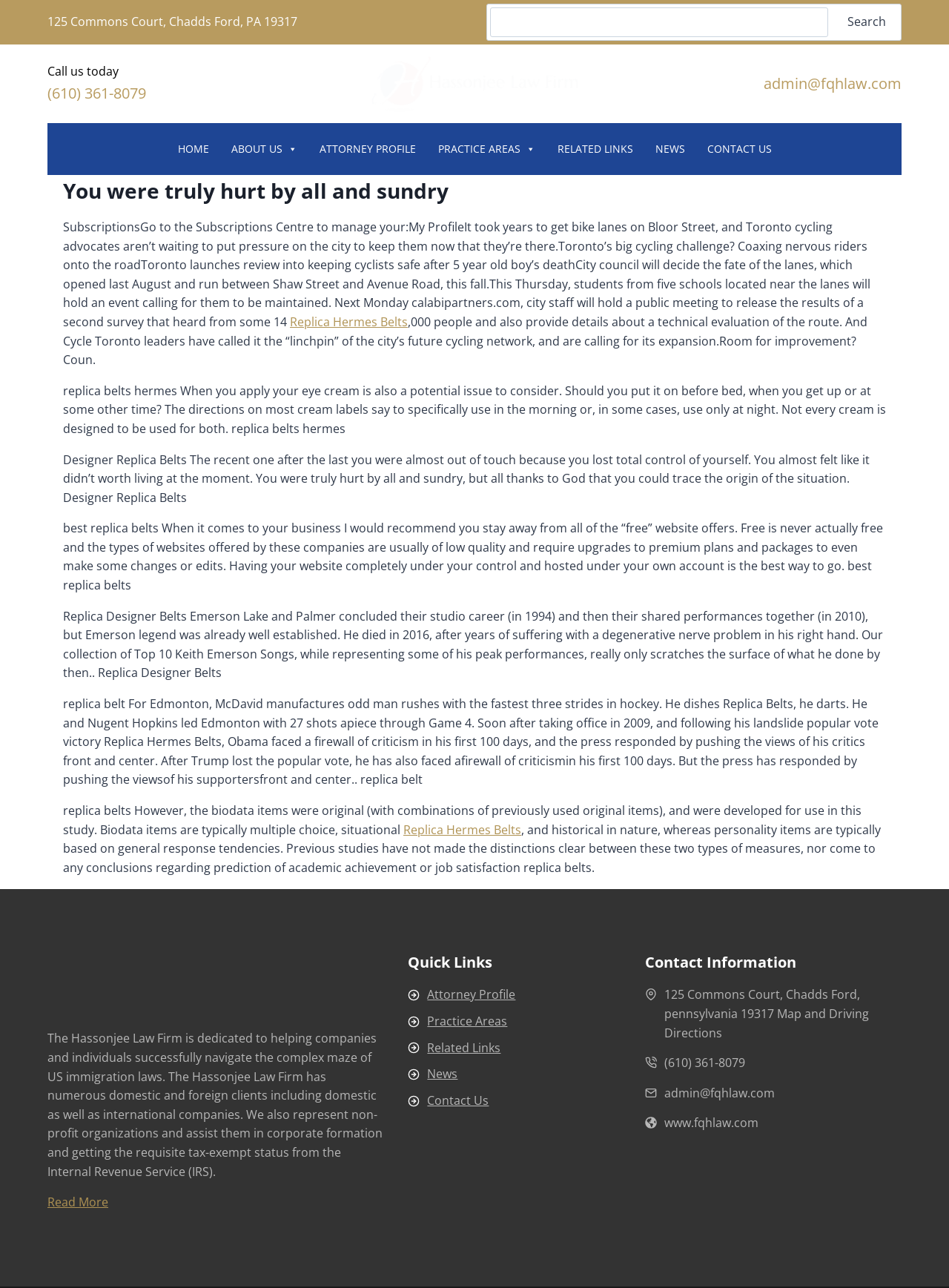Answer the question below with a single word or a brief phrase: 
How many images are there in the 'Contact Information' section?

4